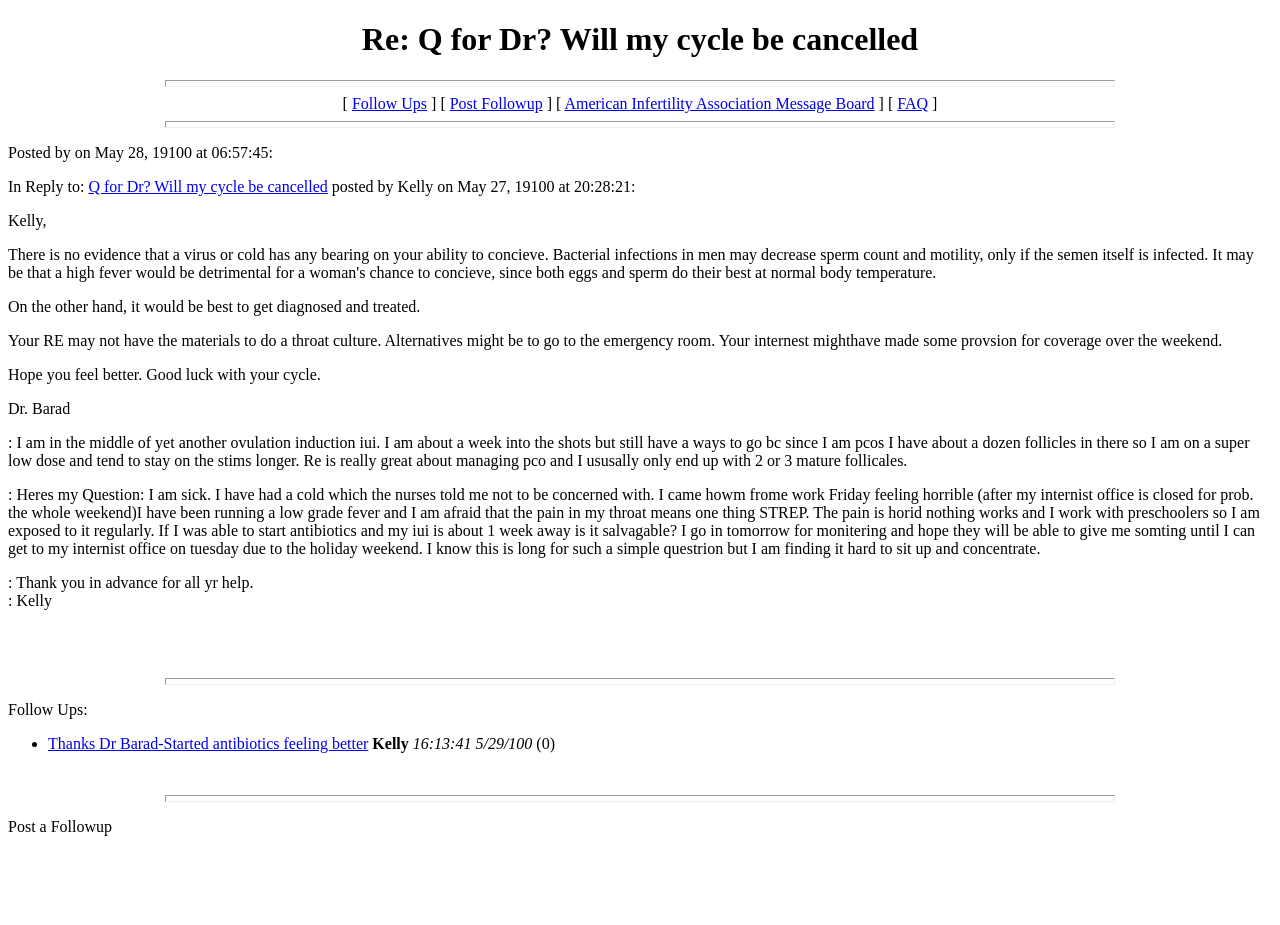Based on the element description: "4 years, 8 months ago", identify the UI element and provide its bounding box coordinates. Use four float numbers between 0 and 1, [left, top, right, bottom].

None